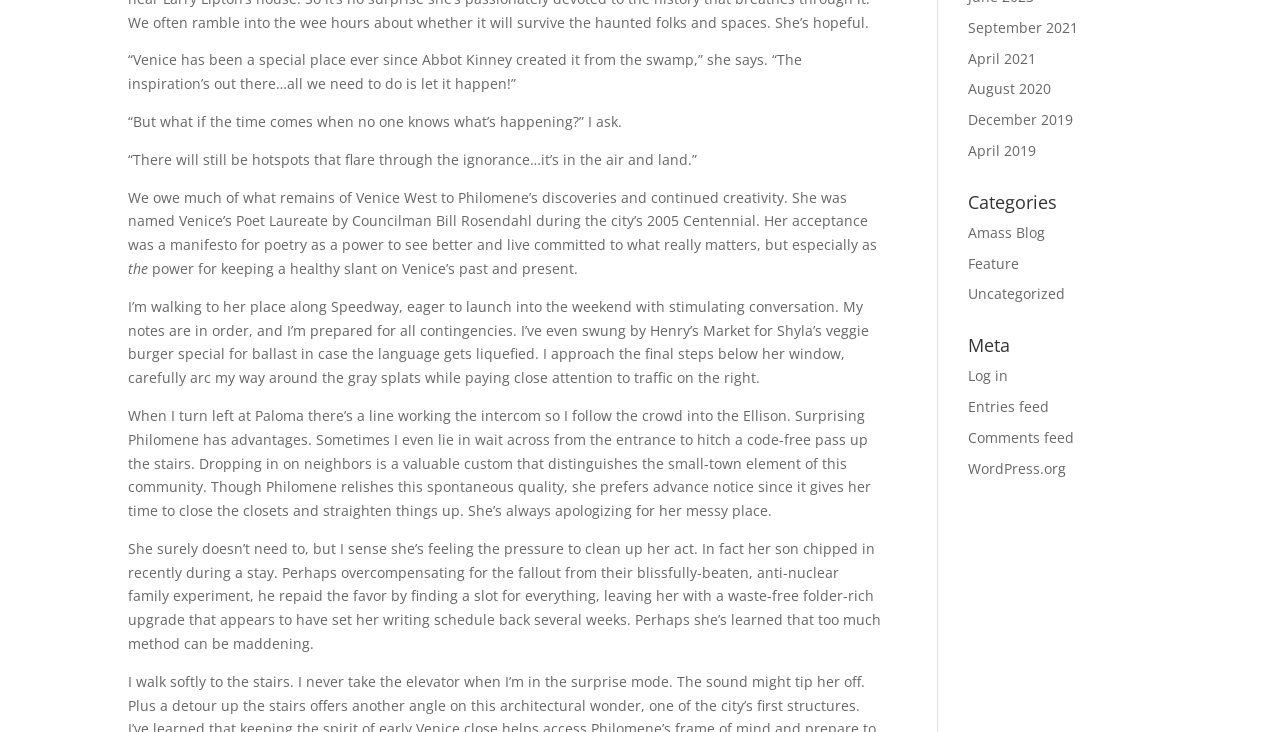Locate the bounding box coordinates of the UI element described by: "WordPress.org". Provide the coordinates as four float numbers between 0 and 1, formatted as [left, top, right, bottom].

[0.756, 0.626, 0.833, 0.652]